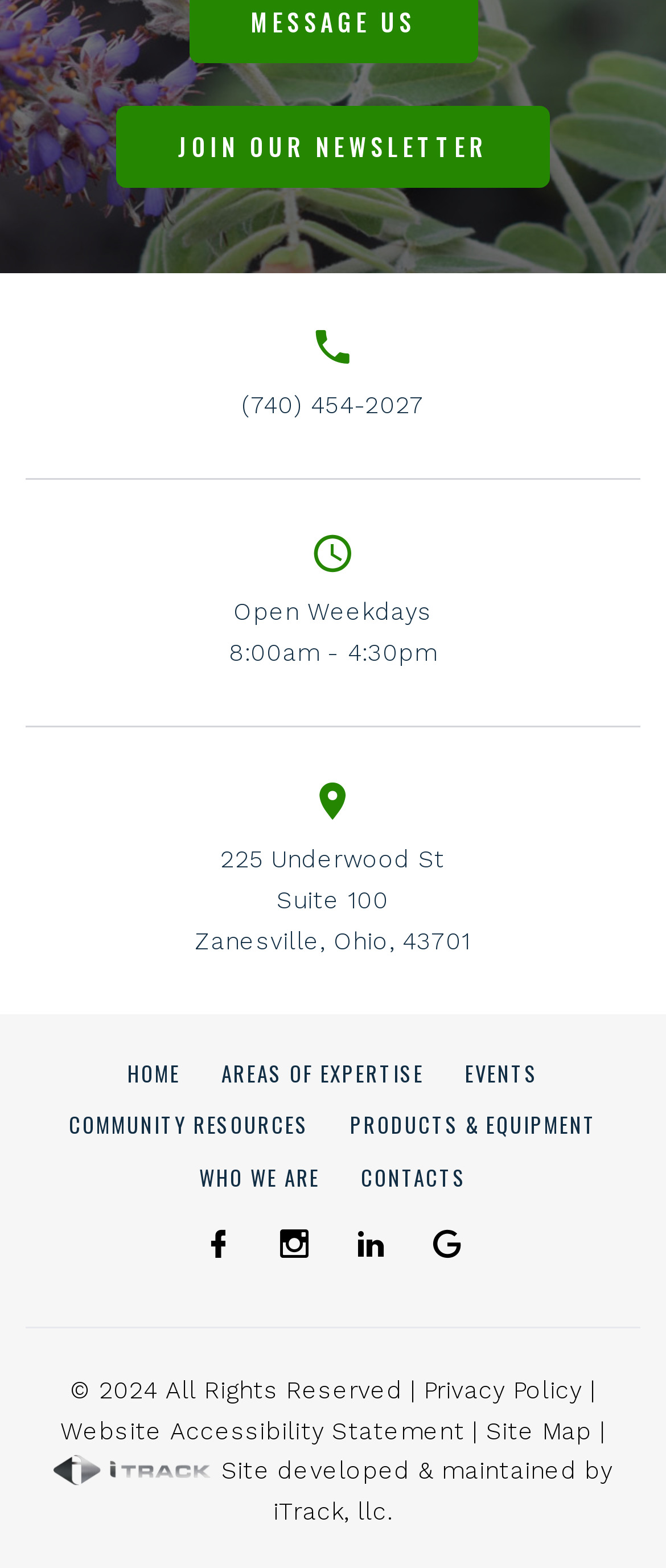Observe the image and answer the following question in detail: What are the operating hours of the organization?

The operating hours can be found in the link element with the text 'Open Weekdays 8:00am - 4:30pm' located at coordinates [0.167, 0.378, 0.833, 0.43].